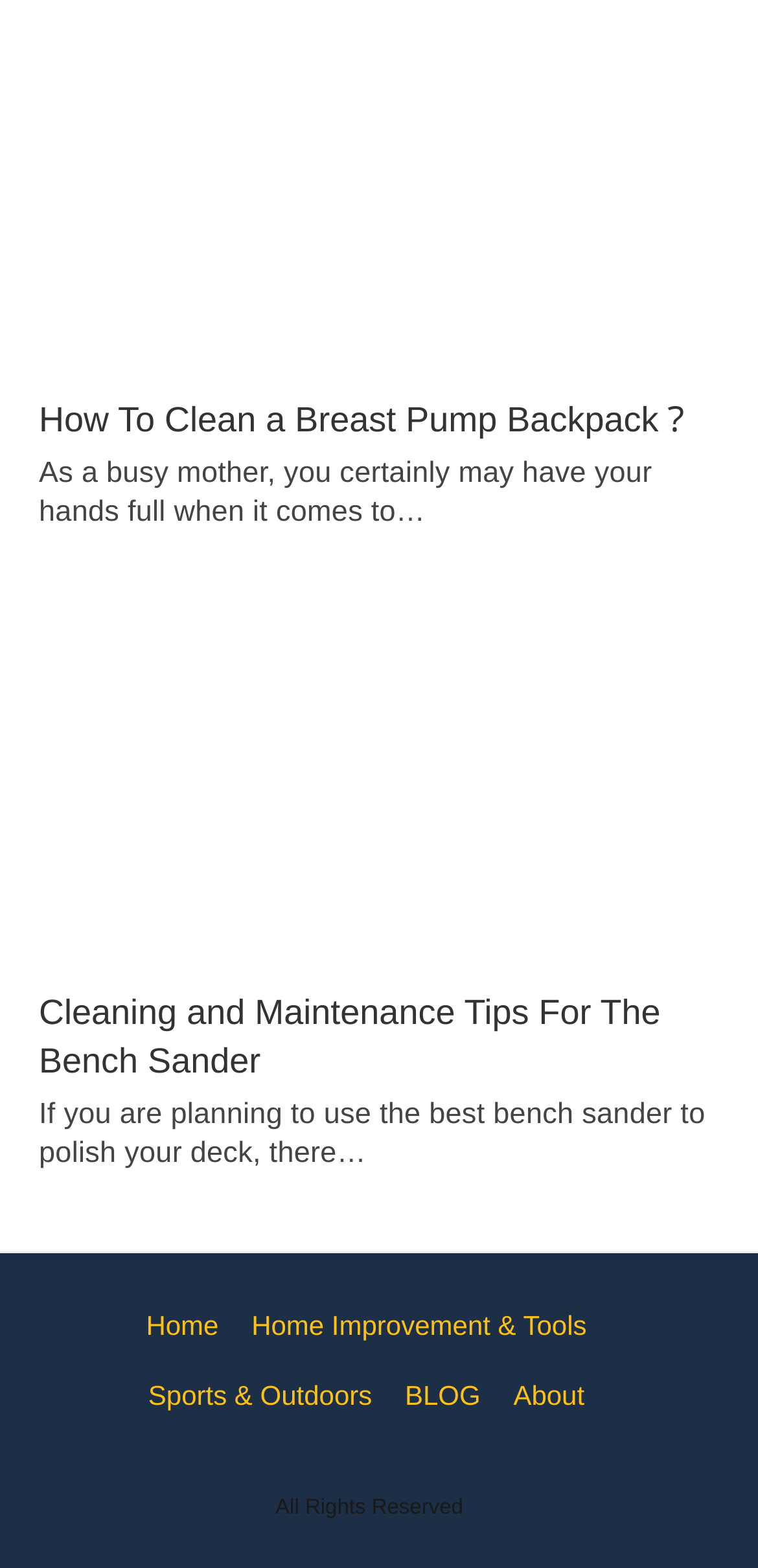Find the bounding box coordinates for the area that should be clicked to accomplish the instruction: "learn about cleaning and maintenance tips for the bench sander".

[0.051, 0.383, 0.949, 0.618]